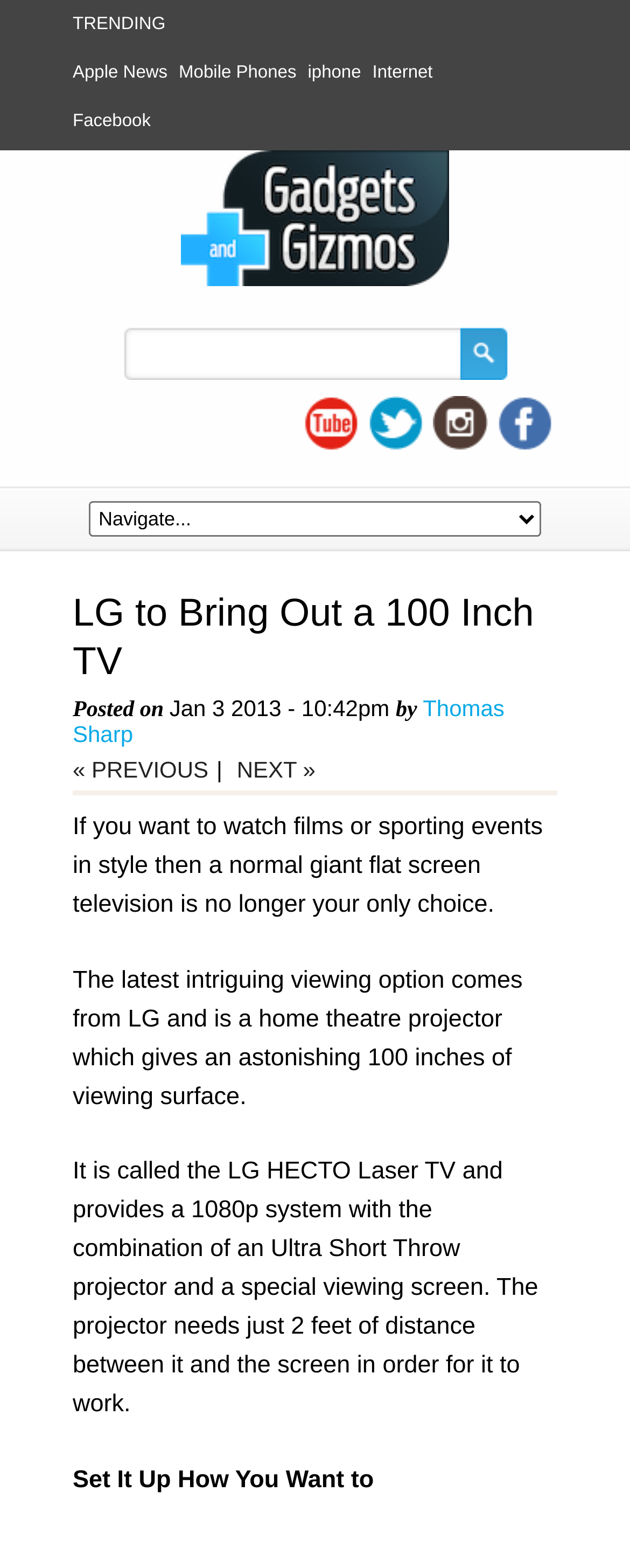What is the author of the article?
Please answer the question as detailed as possible.

The author of the article can be found by looking at the section that says 'Posted on' and then finding the link that says 'Thomas Sharp' which is the author's name.